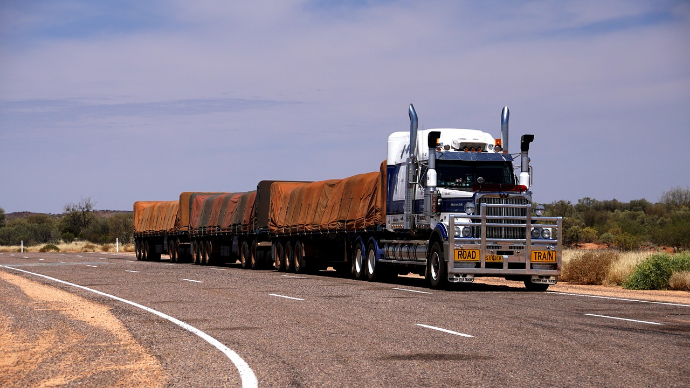Explain the image thoroughly, mentioning every notable detail.

The image showcases a large truck equipped with multiple trailers, traveling along a winding road in a vast, arid landscape. The truck, prominently displayed in the foreground, features a white cab with distinctive blue and silver stripes, and is pulling several long trailers covered with tarpaulins, emphasizing its capacity for transporting goods. The scene captures the essence of long-haul trucking, with the semi-trailer providing a practical perspective on the type of vehicle required for transporting heavy loads over long distances. The surrounding environment includes sparse vegetation, indicative of a remote area, under a clear blue sky that enhances the feeling of openness and adventure in the trucking profession. This visual representation aligns with the article on obtaining a truck driving license, highlighting the operational elements and scale involved in the trucking industry.